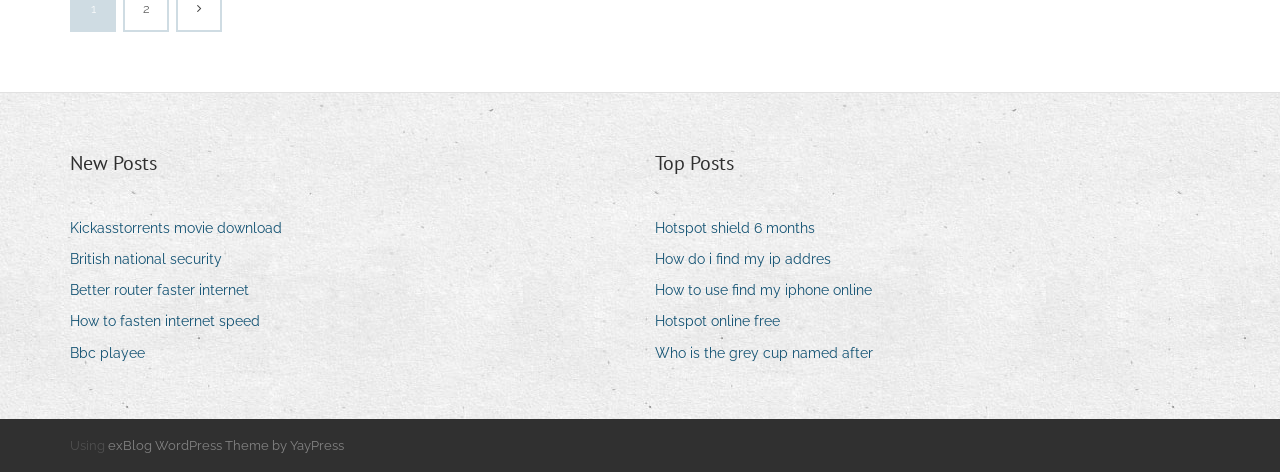Please specify the bounding box coordinates of the clickable region to carry out the following instruction: "Explore top posts". The coordinates should be four float numbers between 0 and 1, in the format [left, top, right, bottom].

[0.512, 0.313, 0.573, 0.377]